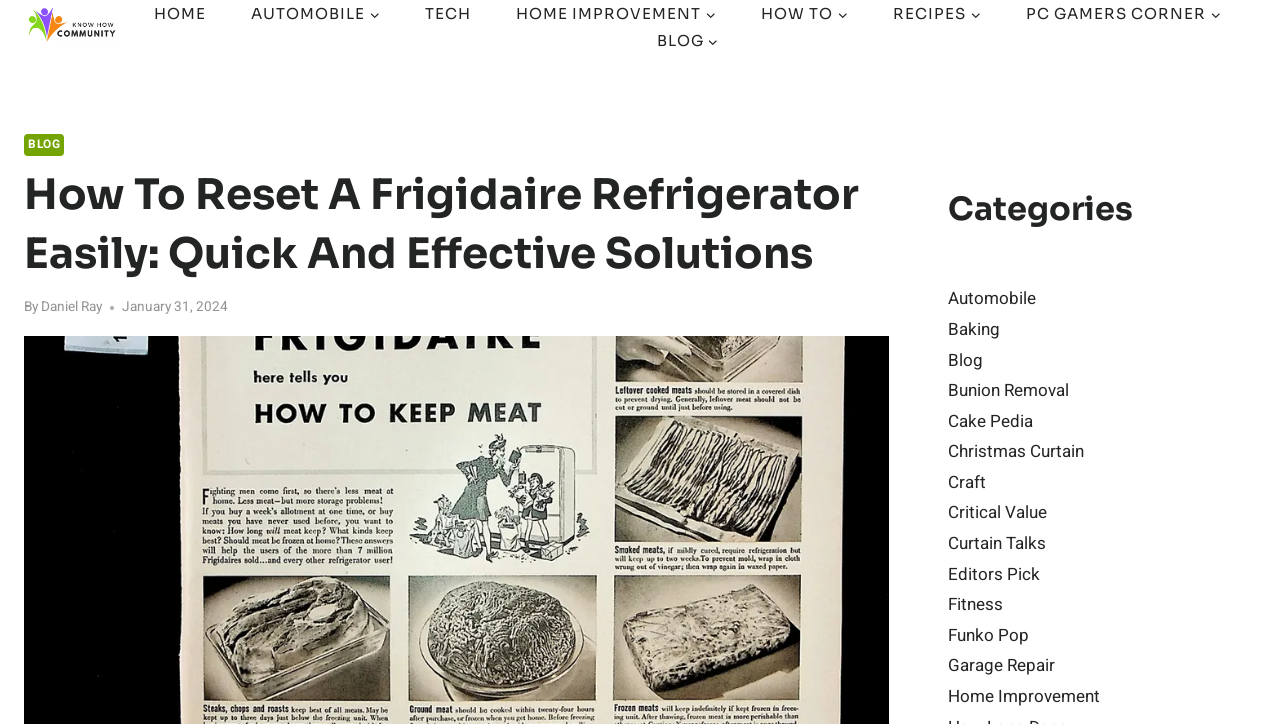Determine the bounding box coordinates for the area you should click to complete the following instruction: "Send an email to info@tezhler.am".

None